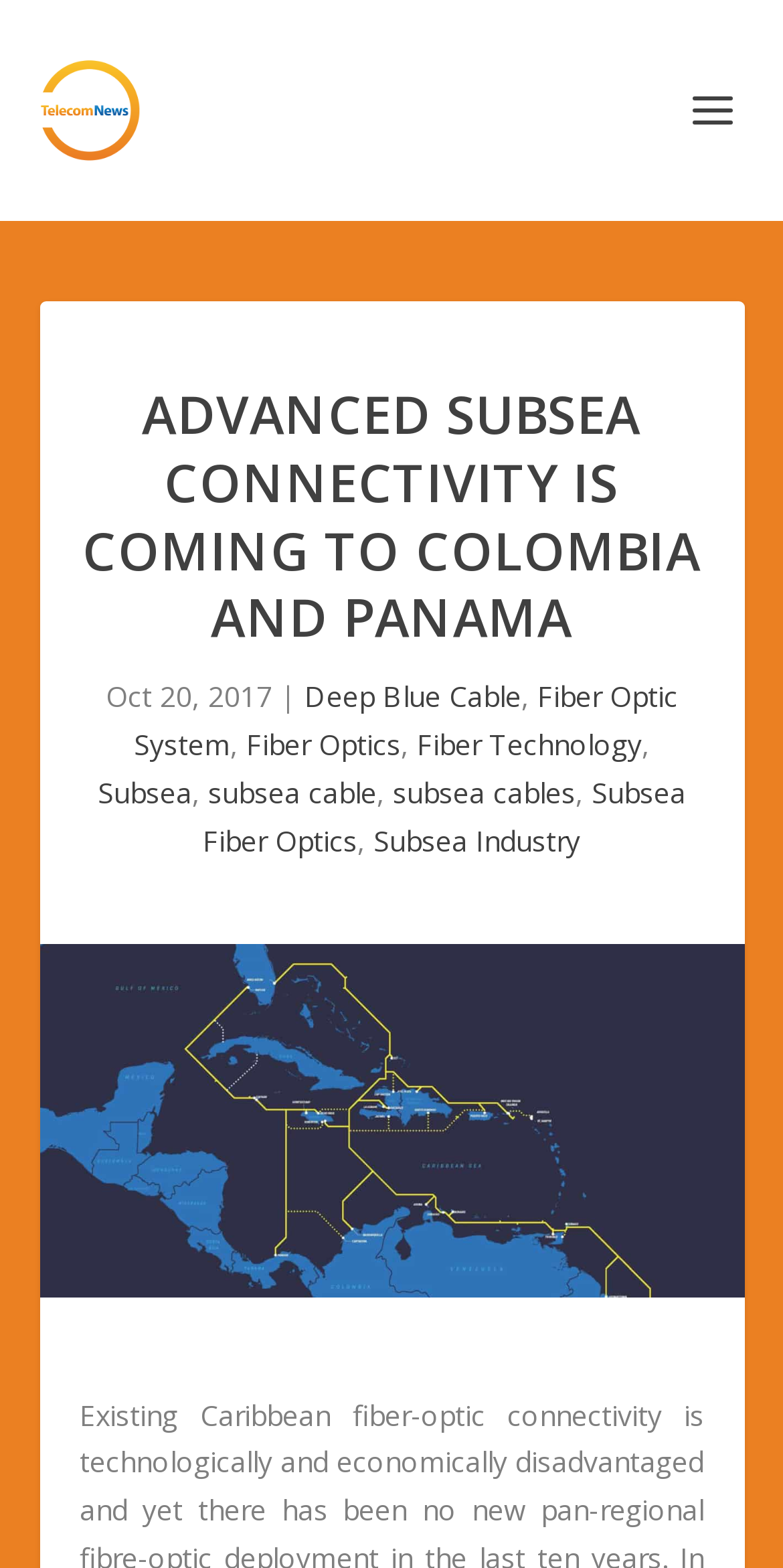Please extract the primary headline from the webpage.

ADVANCED SUBSEA CONNECTIVITY IS COMING TO COLOMBIA AND PANAMA